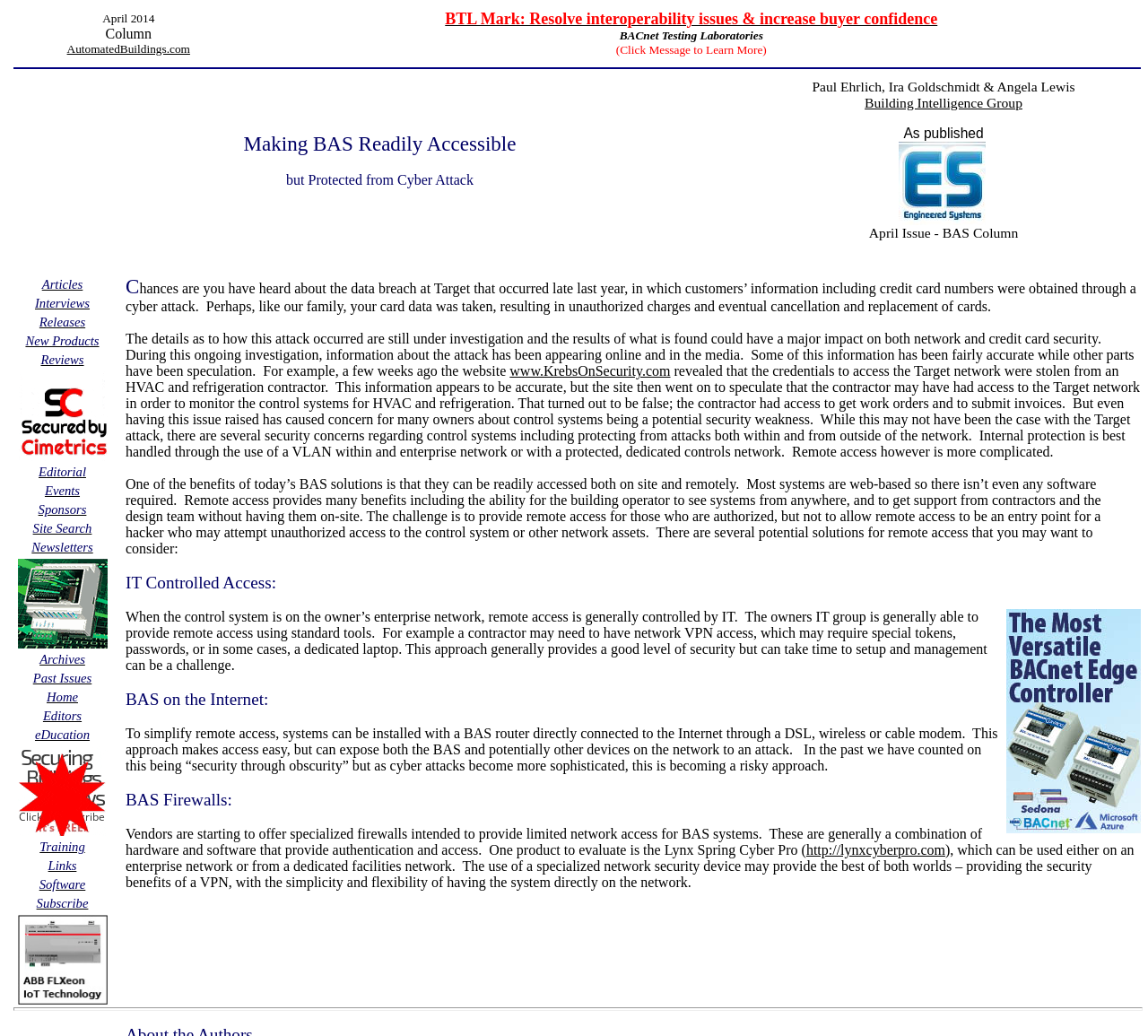Can you specify the bounding box coordinates of the area that needs to be clicked to fulfill the following instruction: "Read the article Making BAS Readily Accessible but Protected from Cyber Attack"?

[0.012, 0.074, 0.65, 0.235]